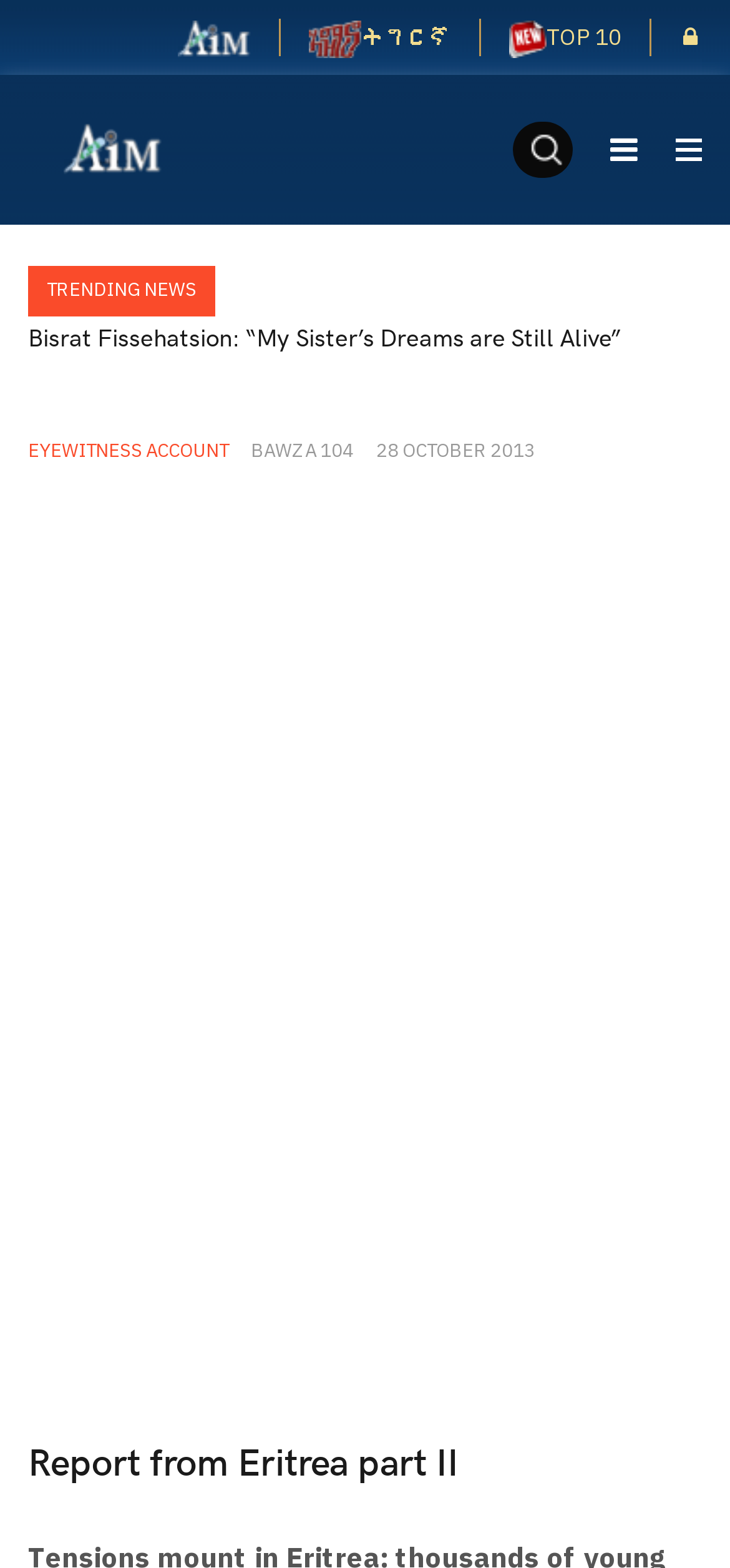Find the bounding box coordinates of the clickable area required to complete the following action: "Go to Asmarino English Pages".

[0.244, 0.012, 0.344, 0.036]